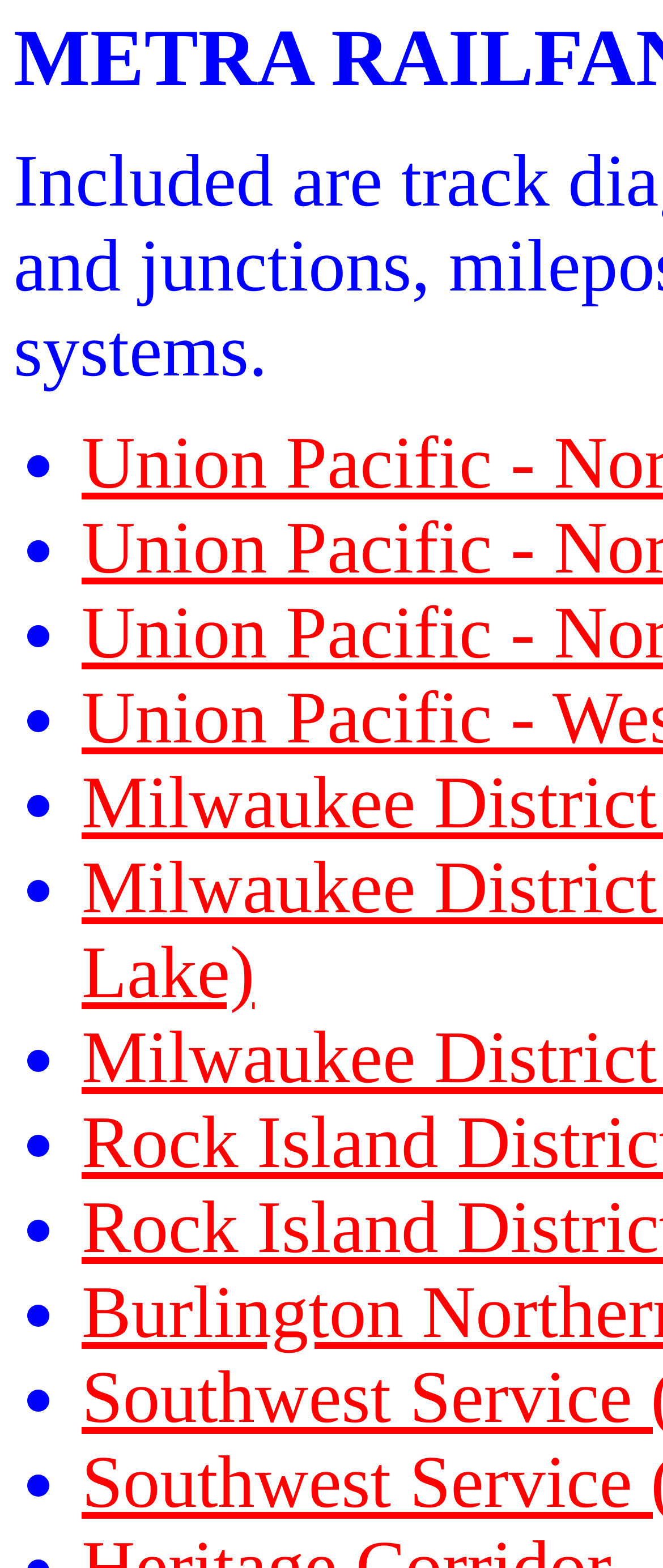What is the vertical position of the first list marker?
Answer the question with a thorough and detailed explanation.

I compared the y1 and y2 coordinates of the list markers and found that the first list marker has the smallest y1 and y2 values, indicating that it is located at the top of the webpage.